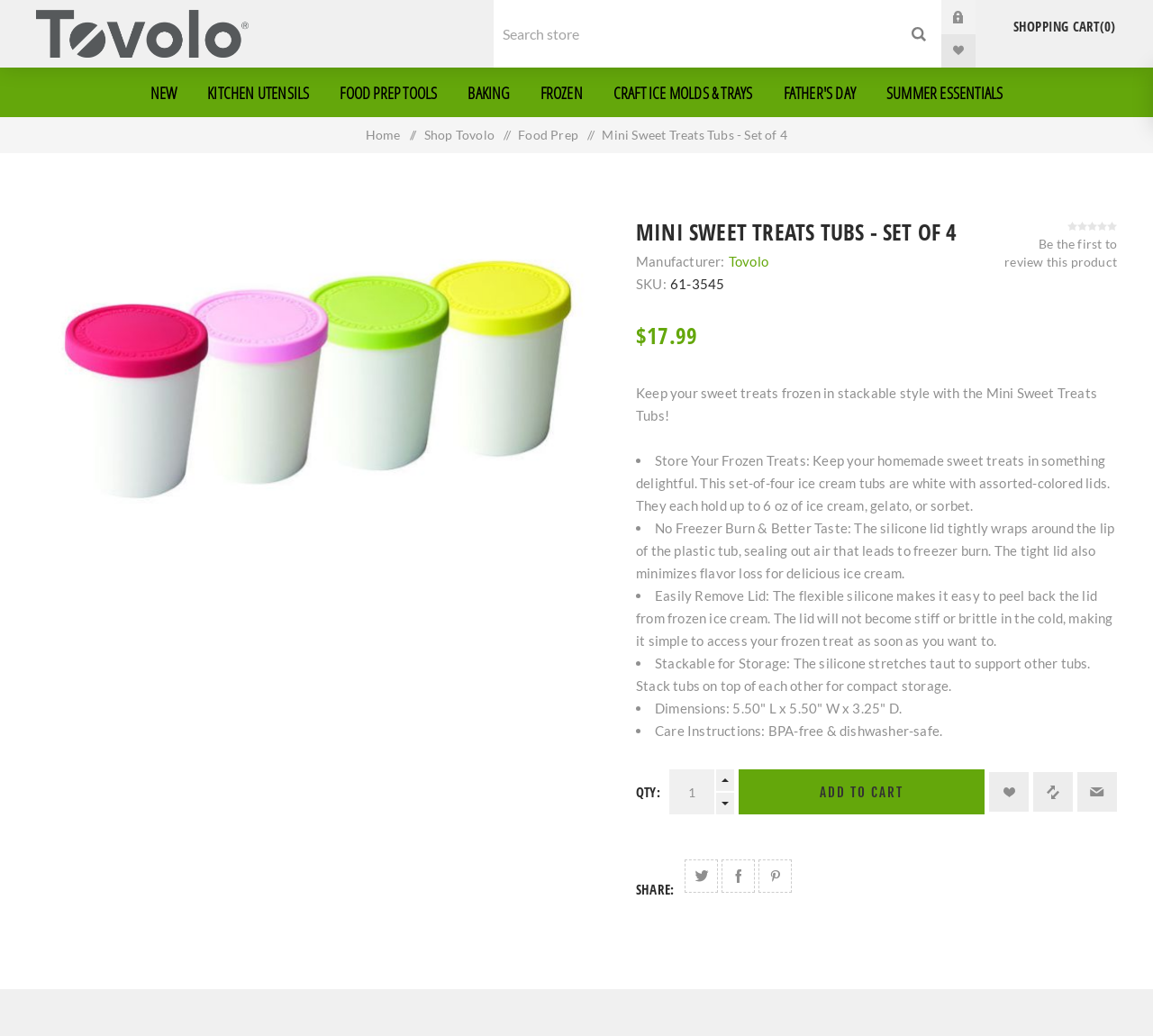Pinpoint the bounding box coordinates of the element you need to click to execute the following instruction: "Search for products". The bounding box should be represented by four float numbers between 0 and 1, in the format [left, top, right, bottom].

[0.428, 0.0, 0.777, 0.065]